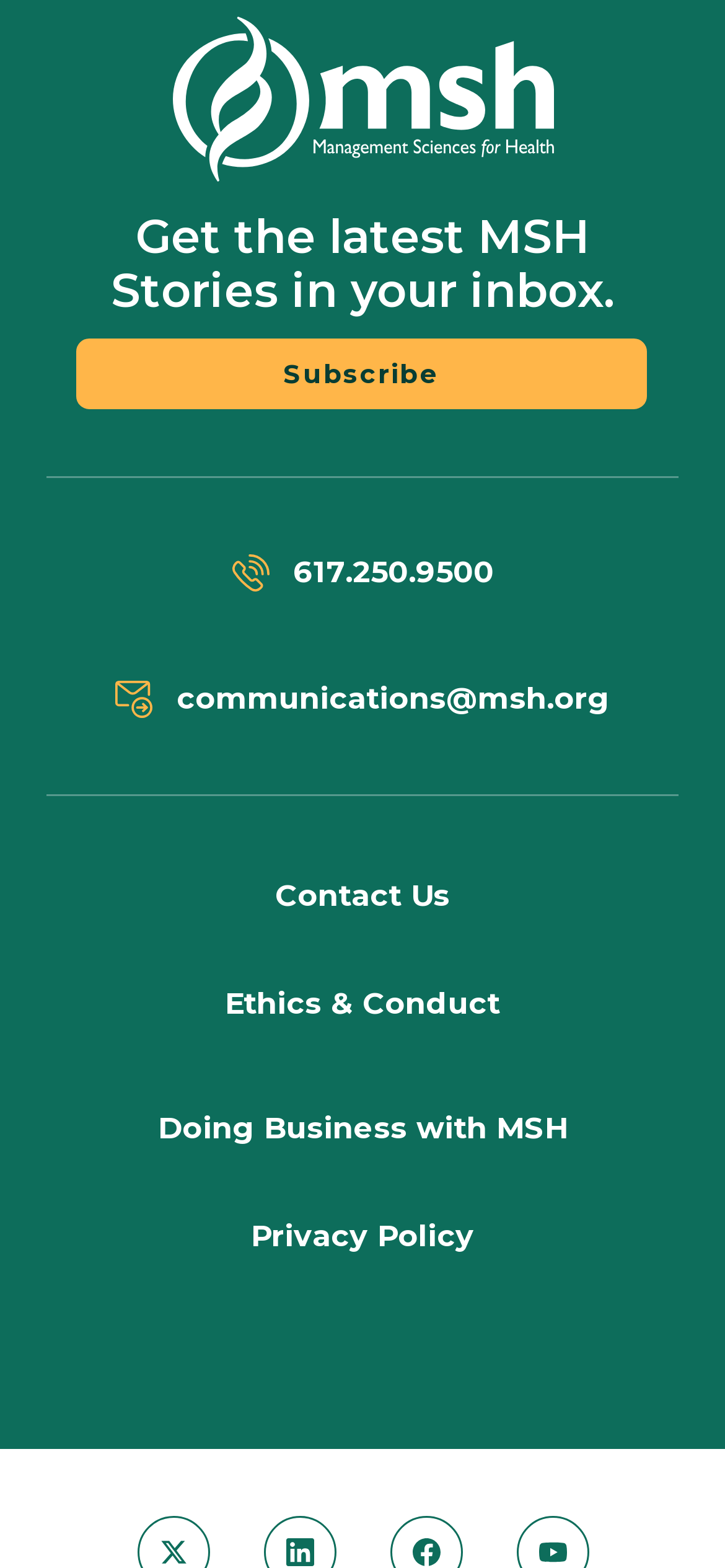How many navigation sections are in the footer?
Based on the visual content, answer with a single word or a brief phrase.

2